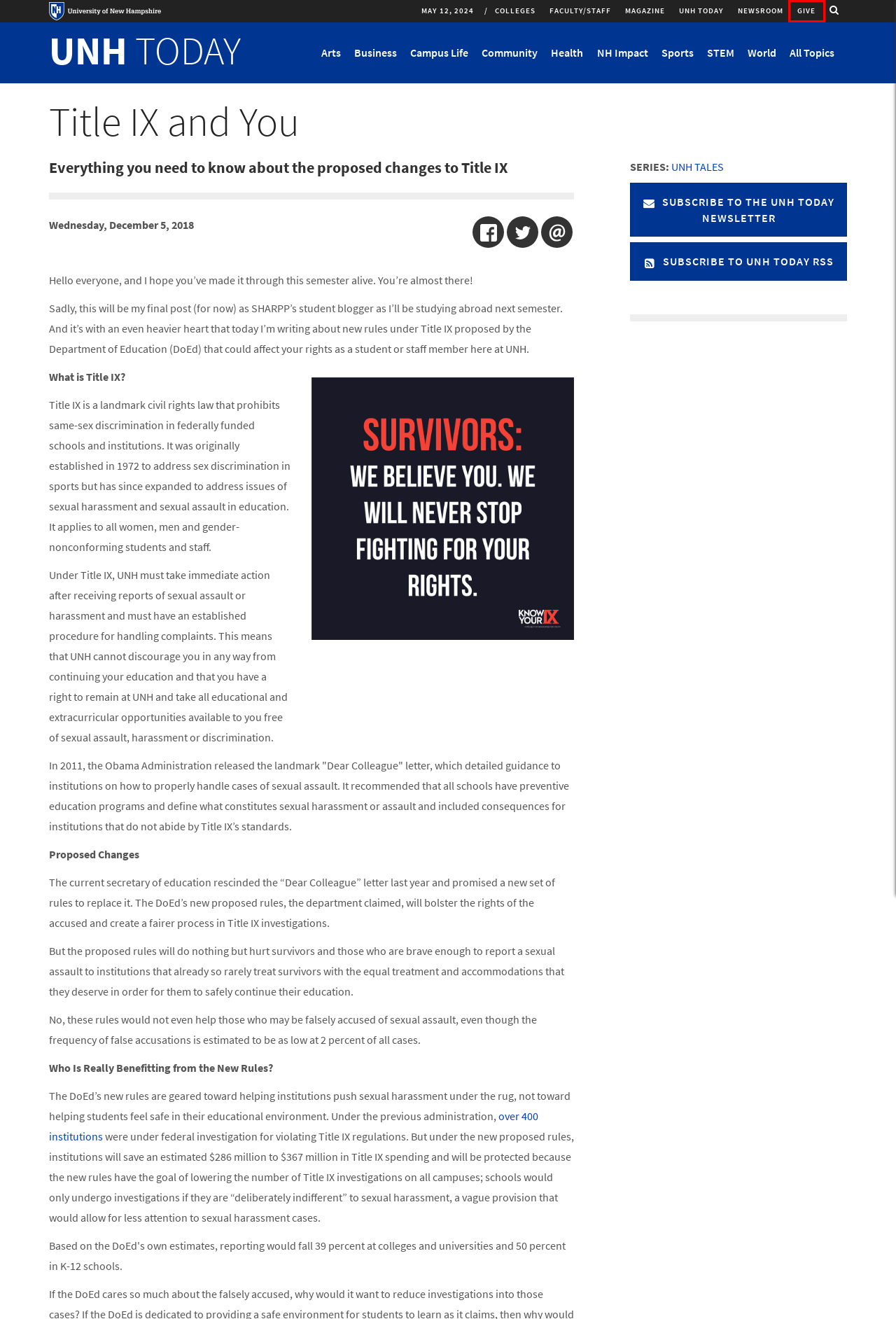You are presented with a screenshot of a webpage containing a red bounding box around an element. Determine which webpage description best describes the new webpage after clicking on the highlighted element. Here are the candidates:
A. Giving to UNH | University of New Hampshire
B. Search Committee for UNH President Announced by USNH Trustees | UNH Today
C. UNH Today Subscription Management | UNH Today
D. Terms of Use | University System of New Hampshire
E. Franklin Pierce School of Law | University of New Hampshire
F. University of New Hampshire | University of New Hampshire
G. Stewart Named Director of SHARPP | UNH Today
H. Marketing | University of New Hampshire

A